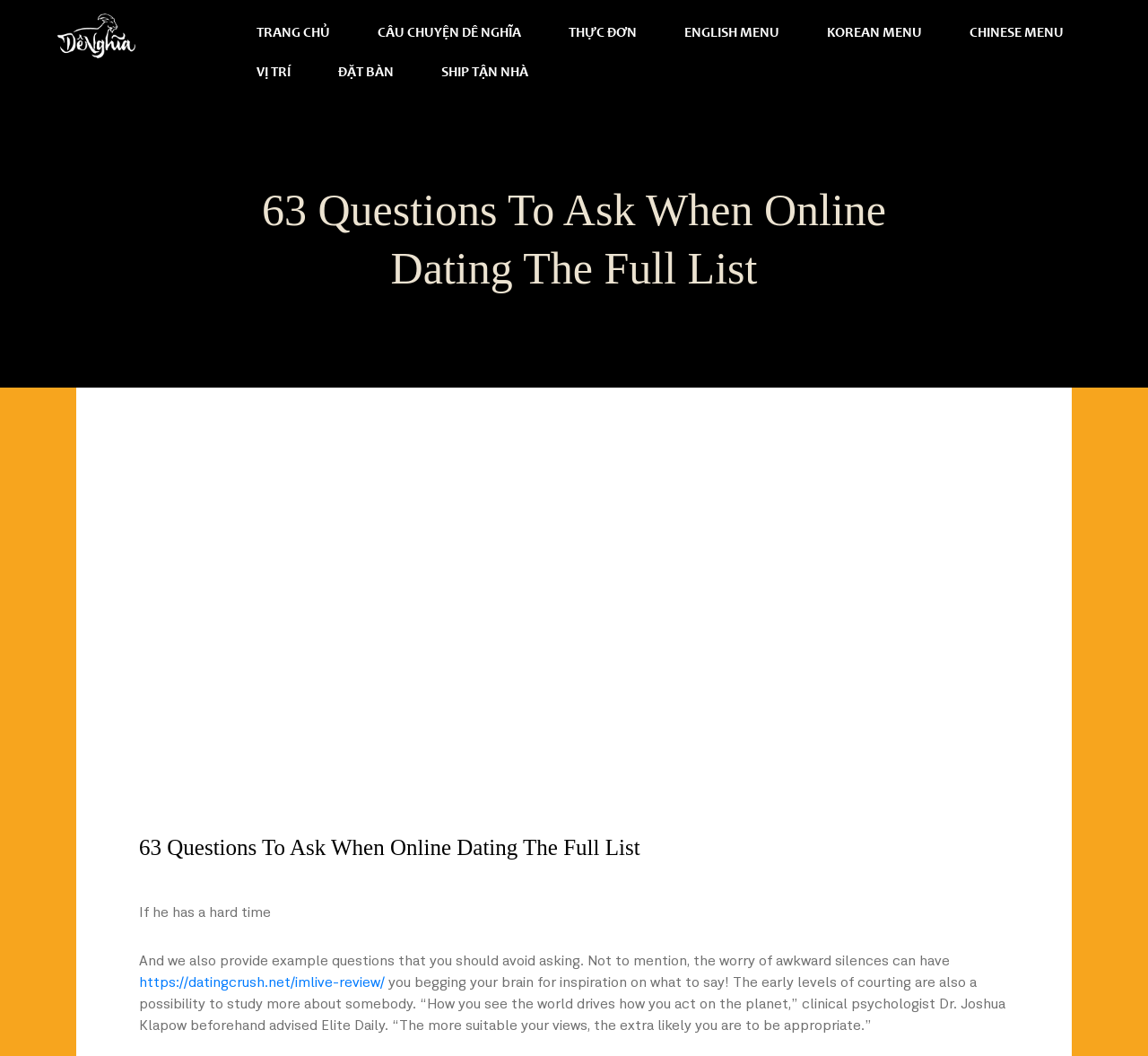Locate the UI element that matches the description https://datingcrush.net/imlive-review/ in the webpage screenshot. Return the bounding box coordinates in the format (top-left x, top-left y, bottom-right x, bottom-right y), with values ranging from 0 to 1.

[0.121, 0.924, 0.335, 0.938]